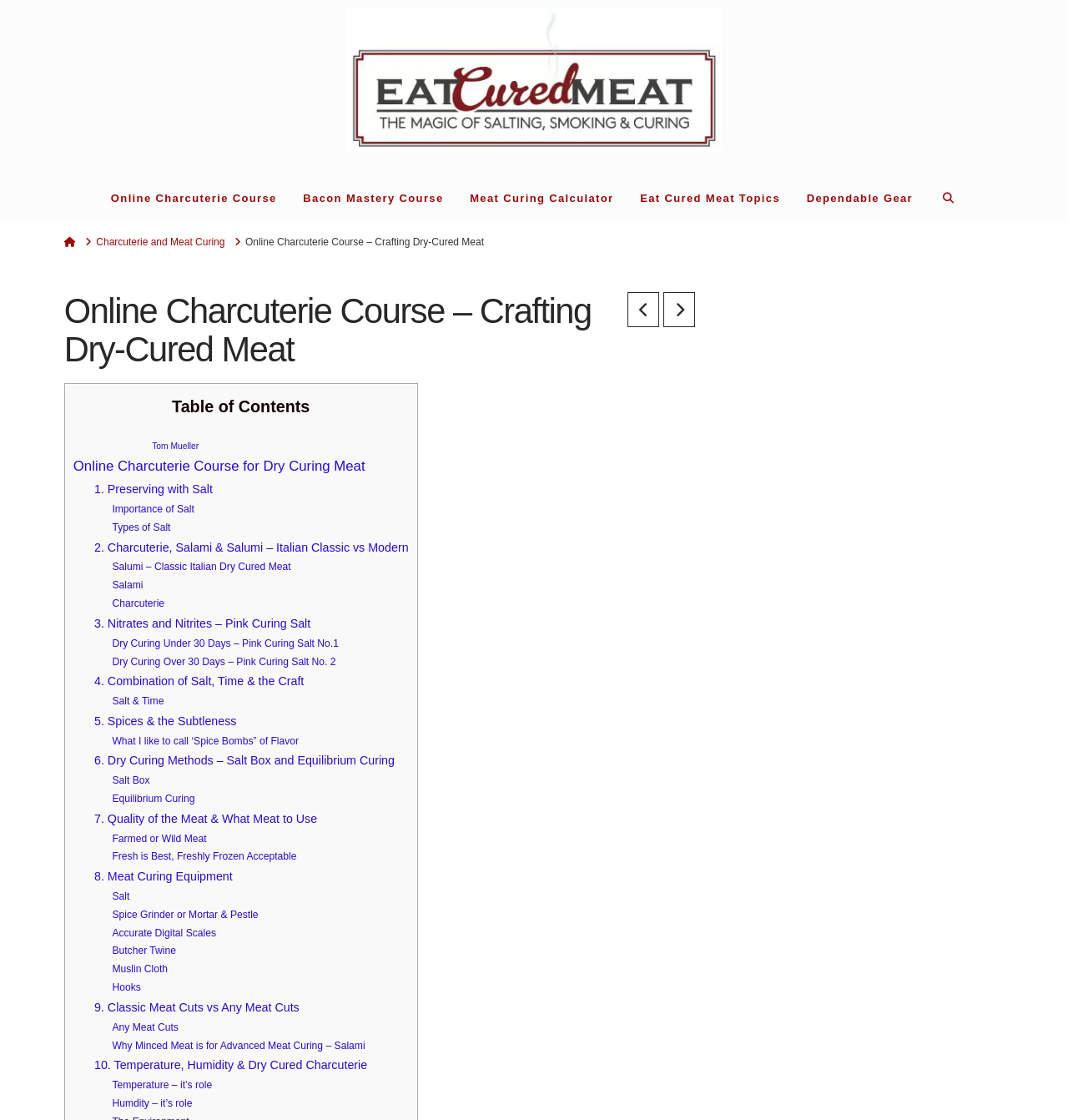Find the bounding box of the UI element described as follows: "5. Spices & the Subtleness".

[0.088, 0.638, 0.221, 0.65]